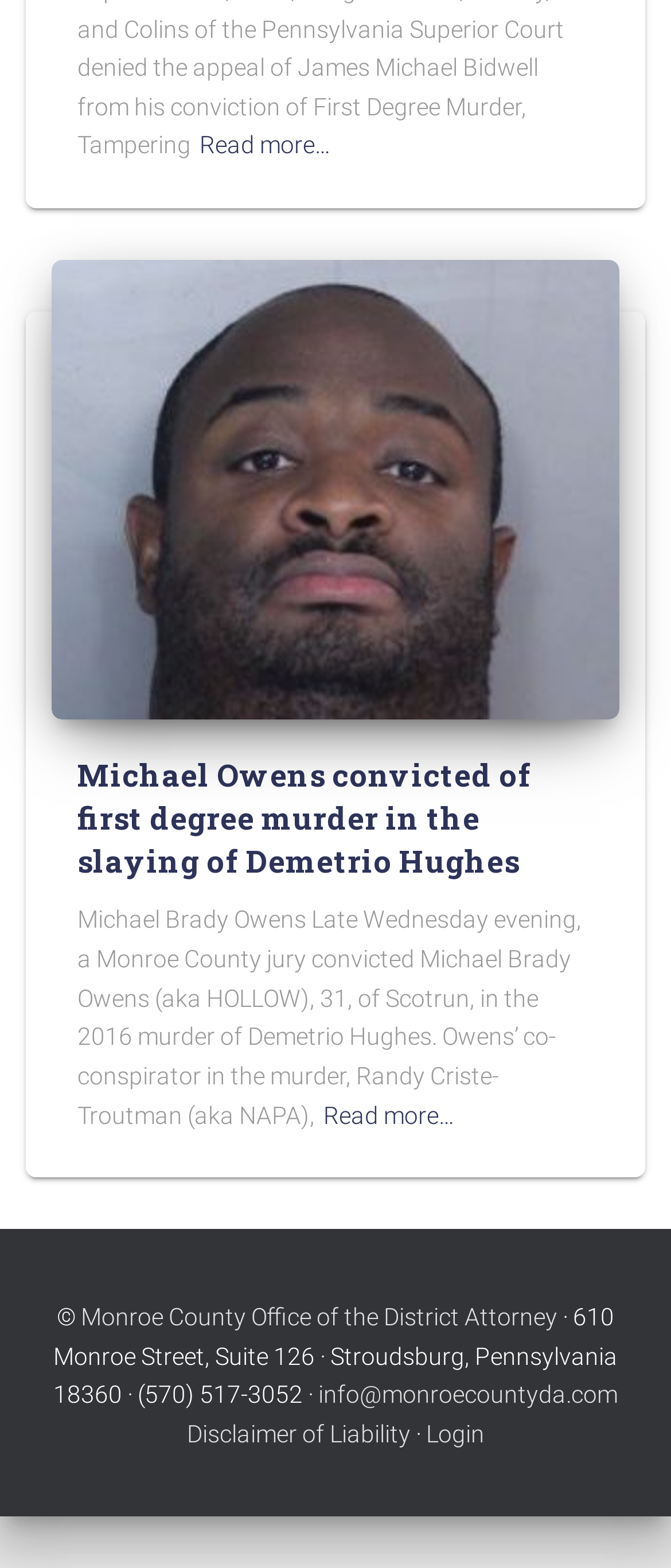Locate the bounding box coordinates of the area to click to fulfill this instruction: "Visit the Monroe County Office of the District Attorney website". The bounding box should be presented as four float numbers between 0 and 1, in the order [left, top, right, bottom].

[0.121, 0.831, 0.831, 0.849]